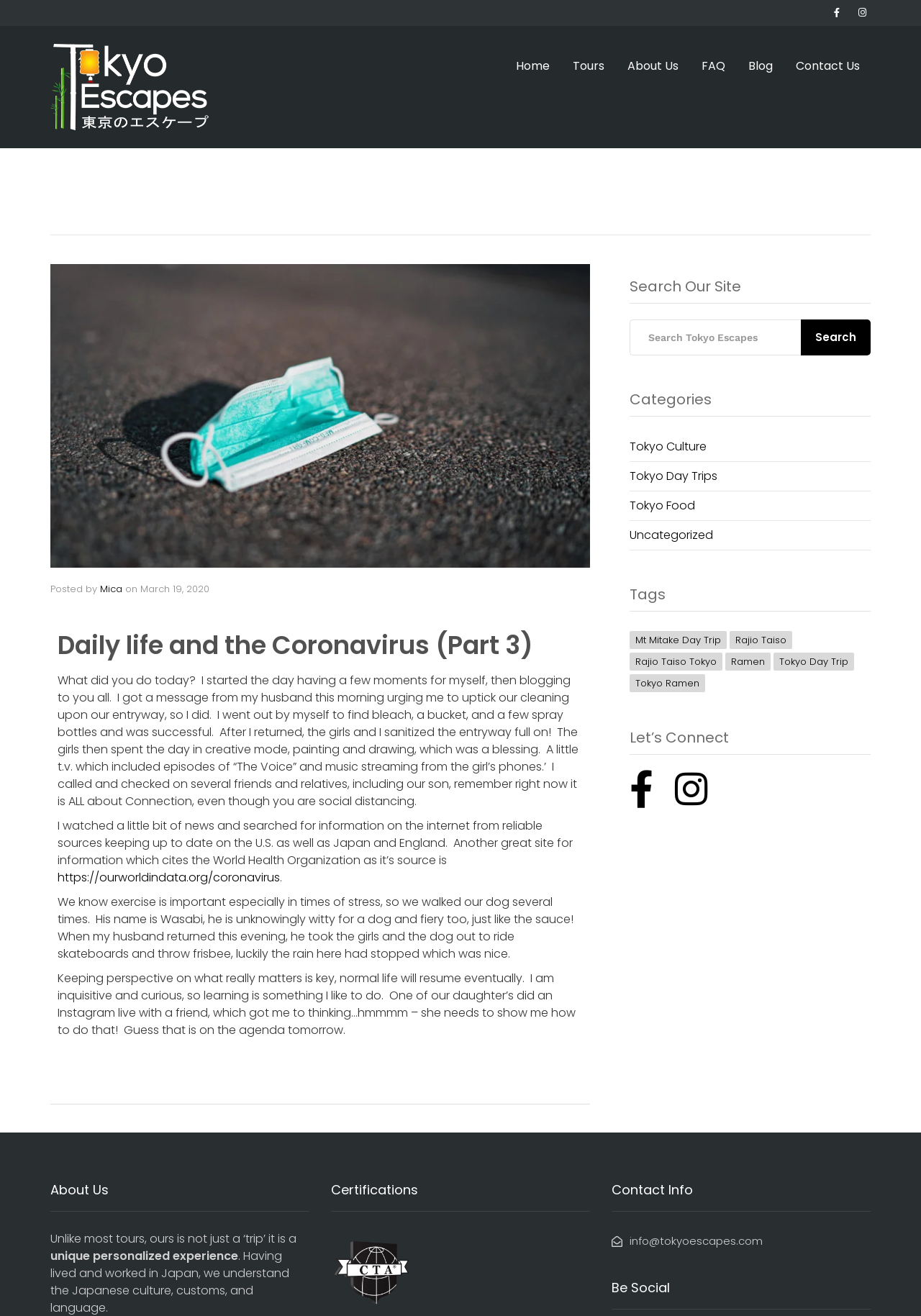Please identify the bounding box coordinates of the element's region that should be clicked to execute the following instruction: "Explore recent posts". The bounding box coordinates must be four float numbers between 0 and 1, i.e., [left, top, right, bottom].

None